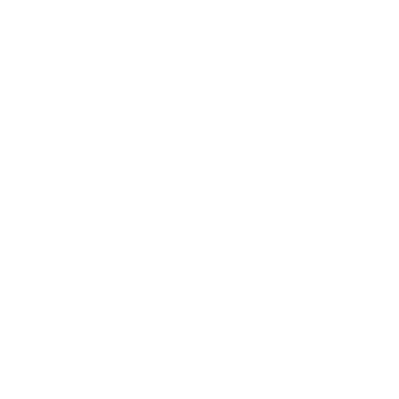Deliver an in-depth description of the image, highlighting major points.

This image features a DIY Exercise Metal Playpen, comprising 16 pieces designed for use as a pet dog and cat barrier fence. The structure is versatile and offers a safe environment for pets to play and exercise. Ideal for indoor or outdoor use, the playpen can be arranged in various configurations to suit different spaces. Users can easily assemble the lightweight metal frame, which is both durable and functional, making it a practical choice for pet owners seeking to contain their animals securely. The playpen ensures a reliable boundary while giving pets the freedom to roam and enjoy their surroundings safely.